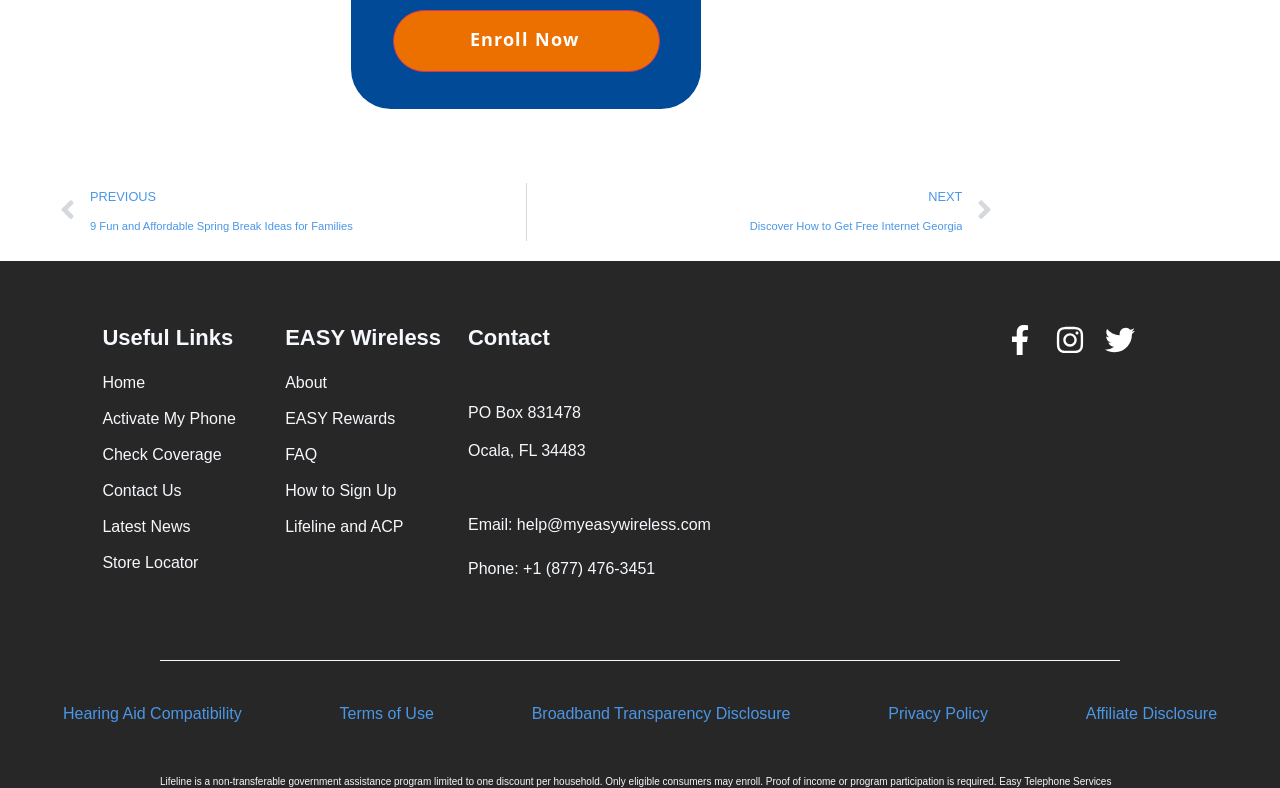Please locate the bounding box coordinates of the element that should be clicked to achieve the given instruction: "Visit the home page".

[0.08, 0.471, 0.223, 0.501]